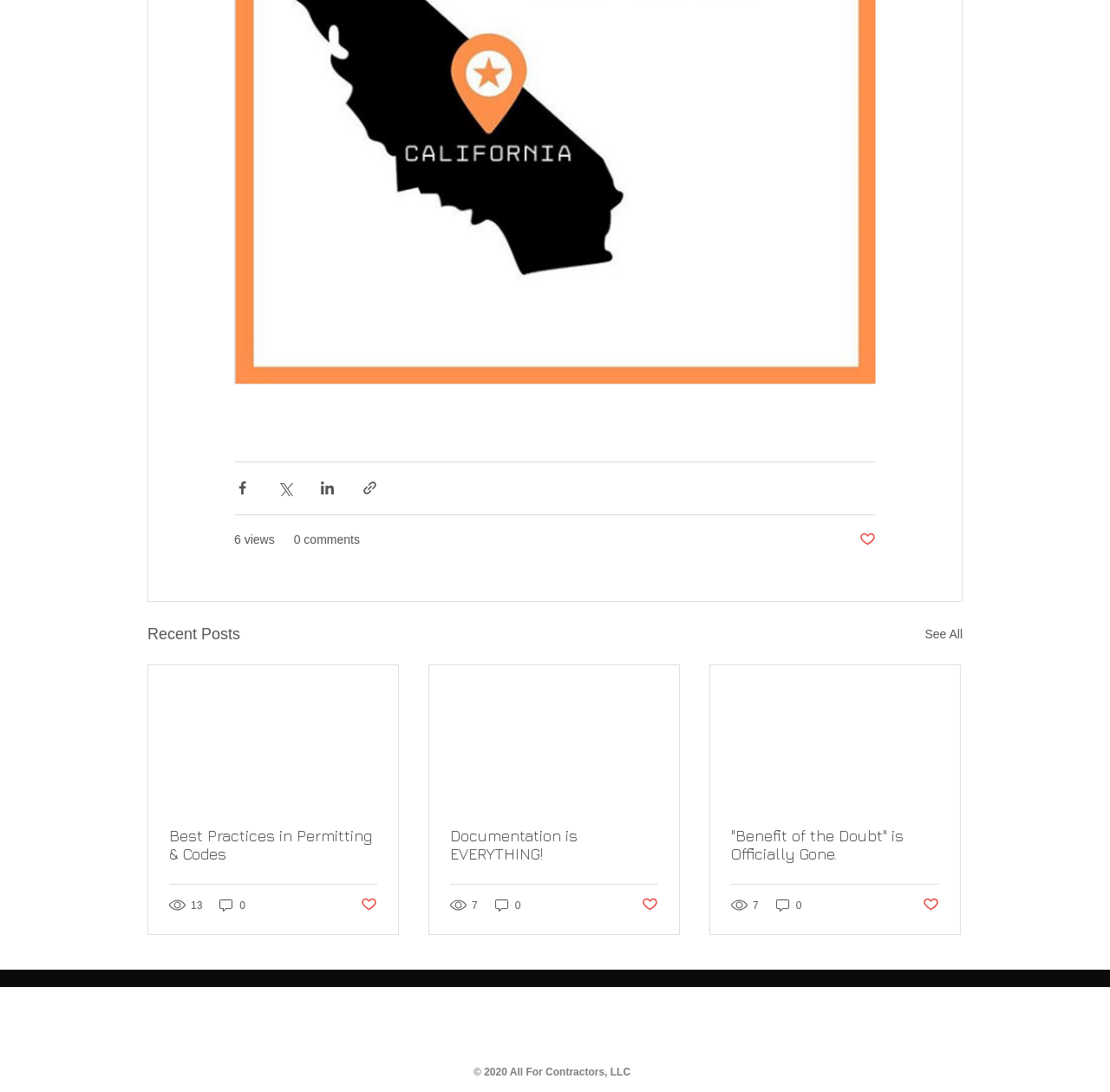Using the provided element description: "aria-label="Facebook"", determine the bounding box coordinates of the corresponding UI element in the screenshot.

[0.504, 0.92, 0.534, 0.951]